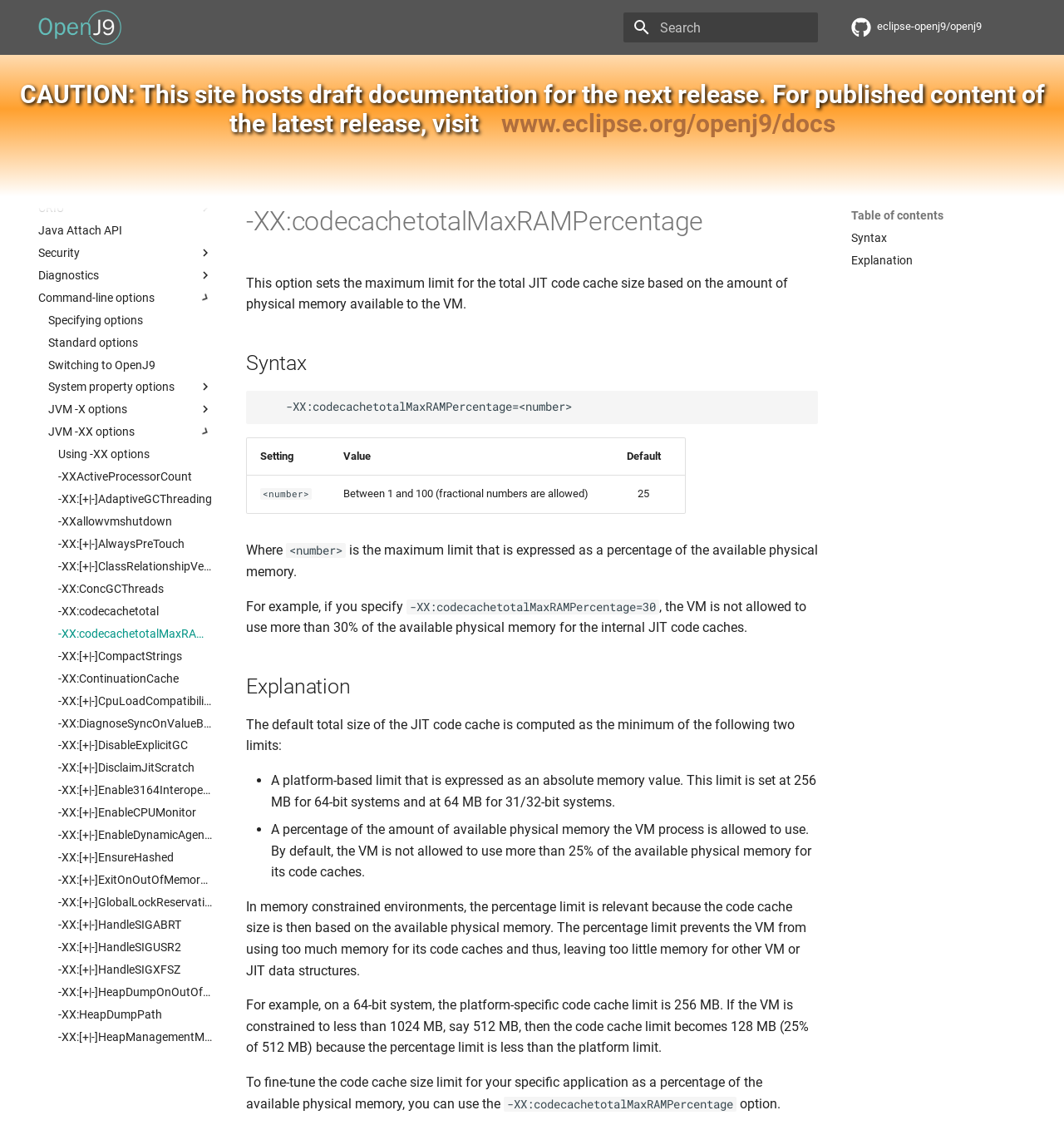Please find the bounding box coordinates of the element's region to be clicked to carry out this instruction: "Visit the Eclipse OpenJ9 documentation homepage".

[0.03, 0.003, 0.12, 0.046]